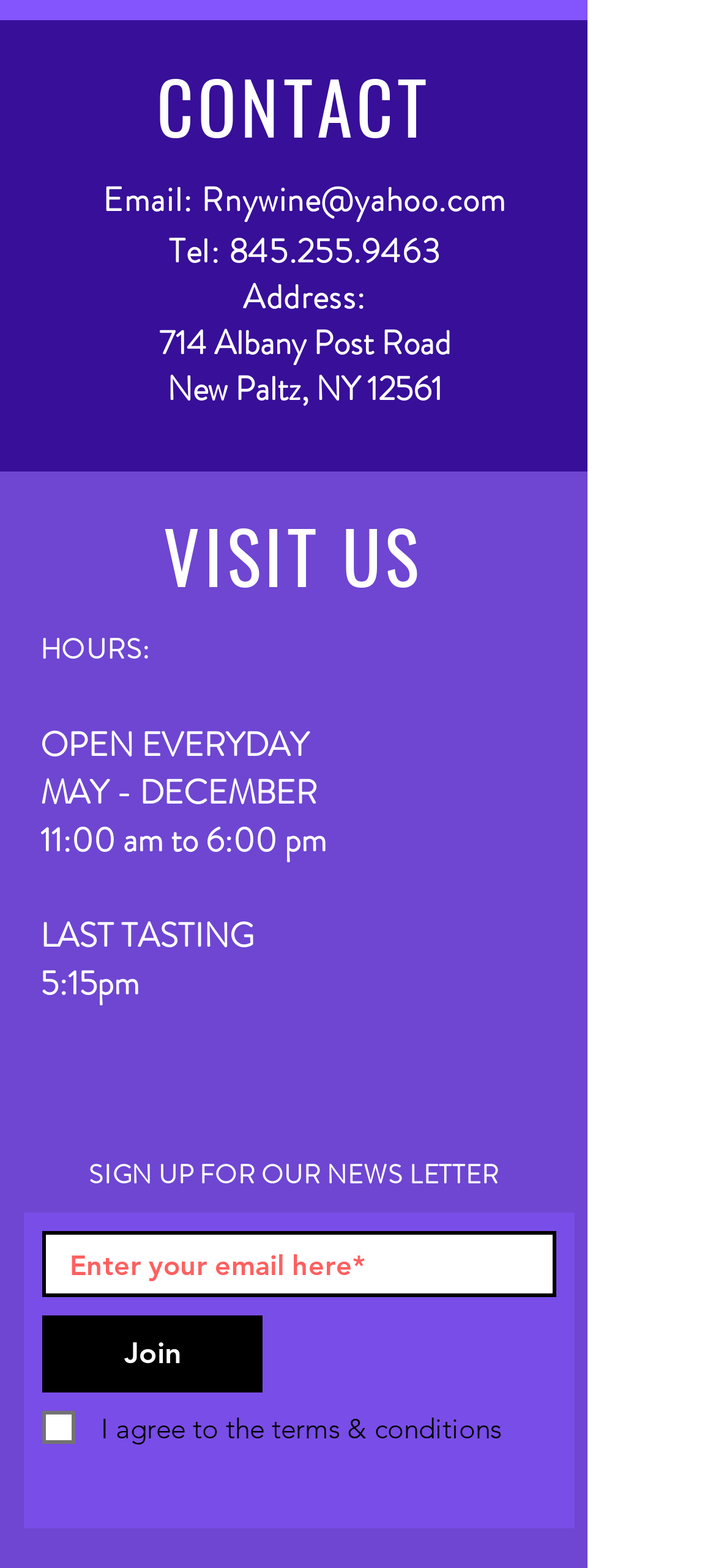What is the email address to contact?
Please provide a single word or phrase in response based on the screenshot.

Rnywine@yahoo.com